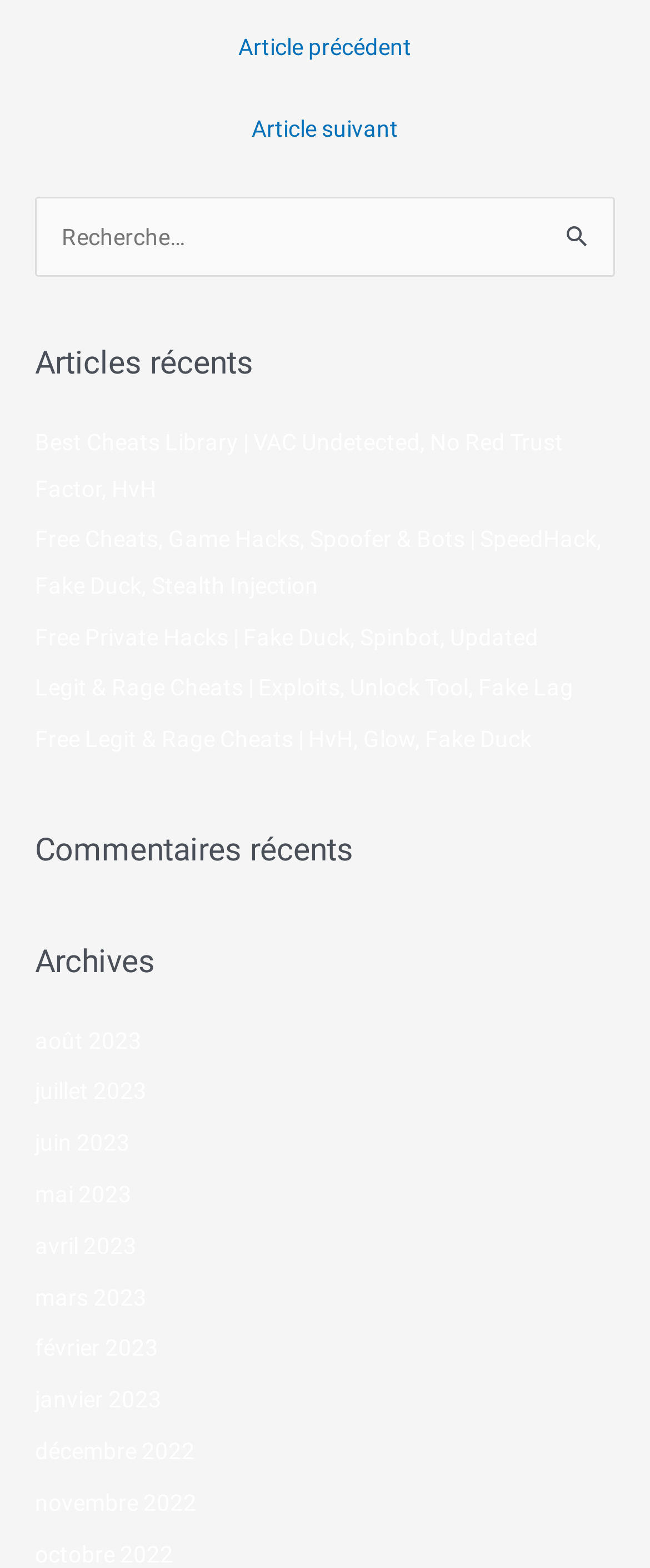Please specify the bounding box coordinates of the clickable section necessary to execute the following command: "View Print options".

None